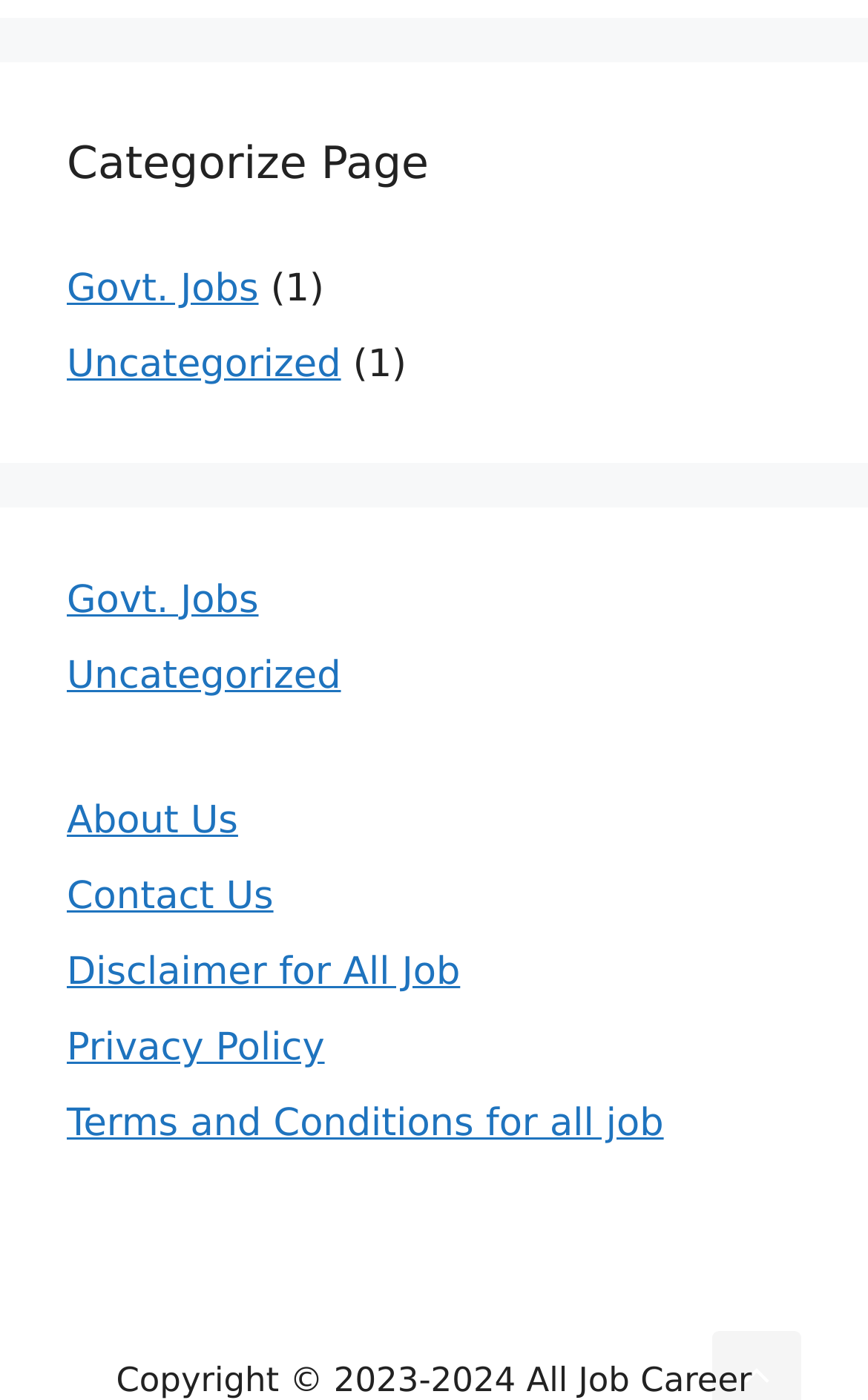Please specify the bounding box coordinates of the clickable region to carry out the following instruction: "Check Terms and Conditions for all job". The coordinates should be four float numbers between 0 and 1, in the format [left, top, right, bottom].

[0.077, 0.787, 0.765, 0.819]